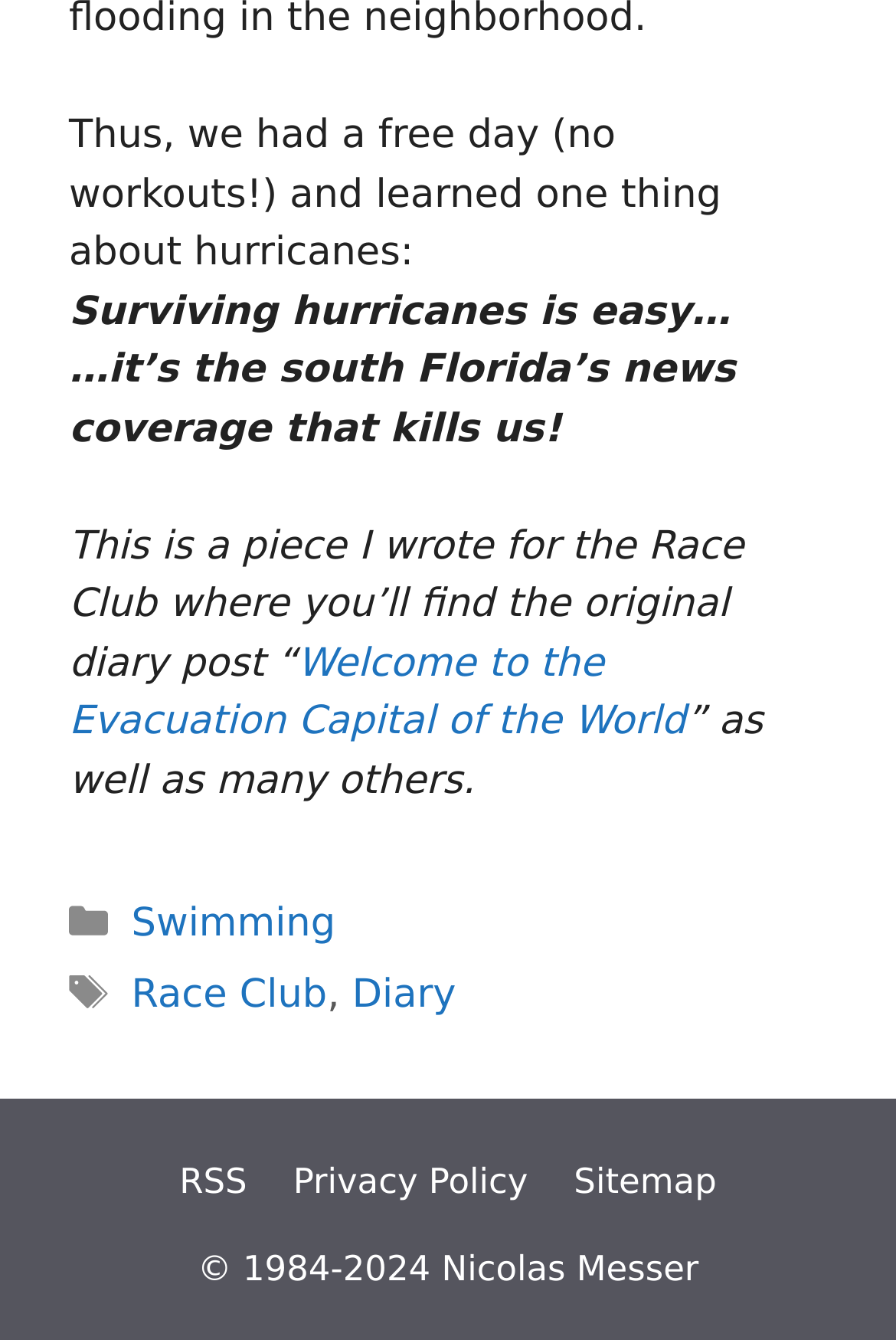What is the category of the post?
Answer the question with as much detail as possible.

The category of the post is Swimming, which is mentioned in the footer section, 'Categories' -> 'Swimming'.